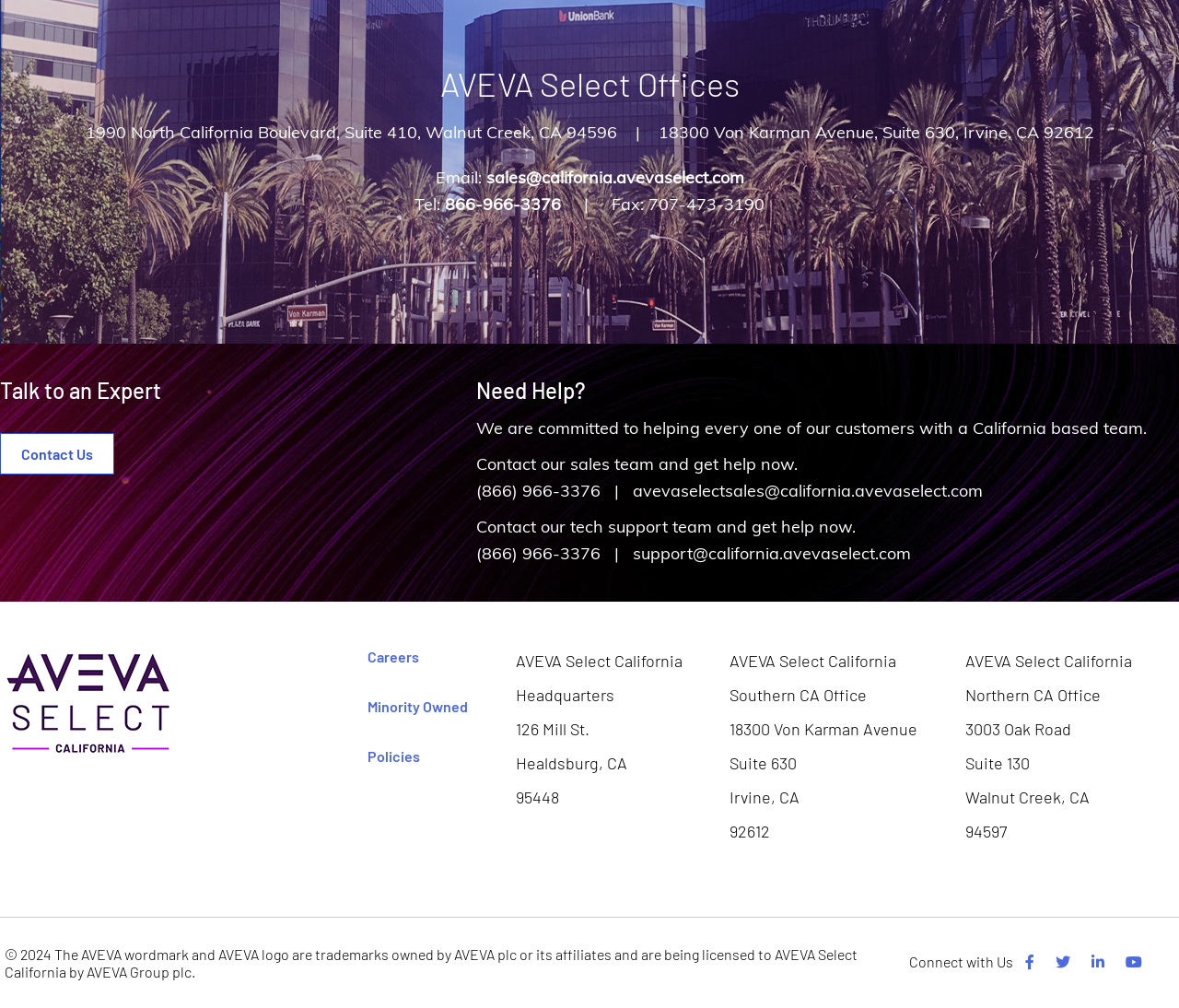What is the name of the company?
Give a one-word or short-phrase answer derived from the screenshot.

AVEVA Select California